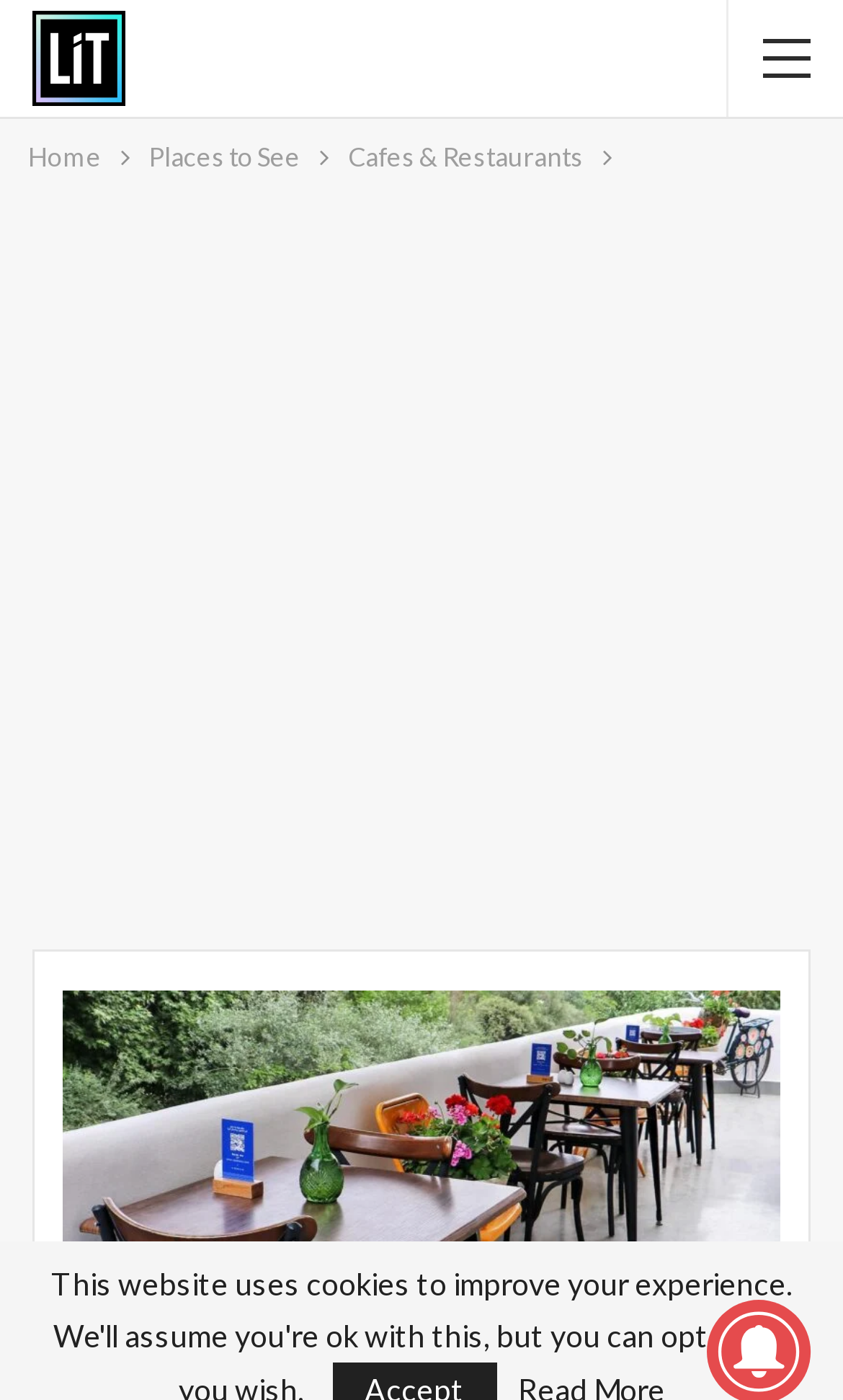What is the purpose of the iframe?
Please use the image to deliver a detailed and complete answer.

The iframe element is labeled as 'Advertisement', indicating that it is used to display an advertisement on the webpage.